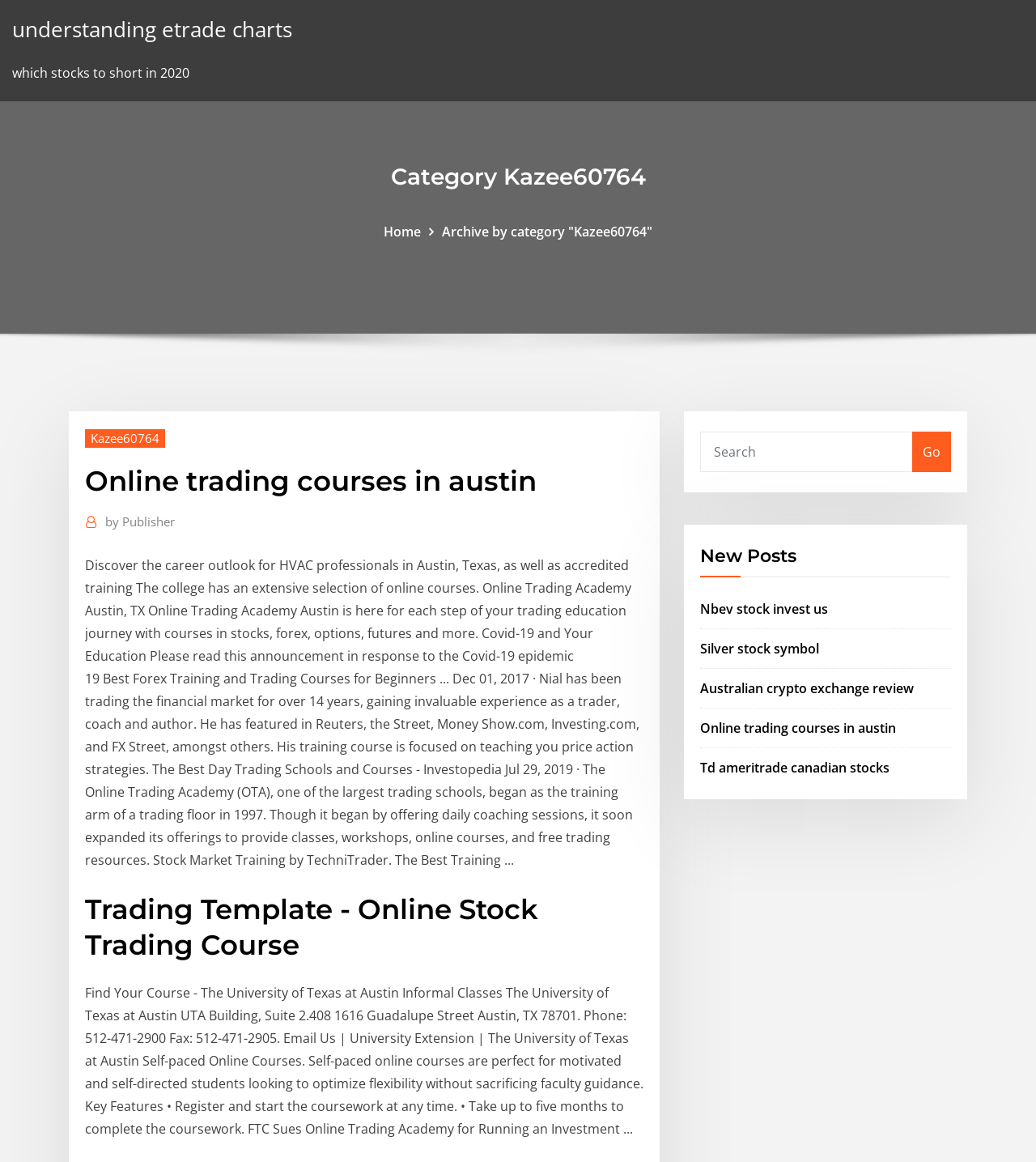Determine the bounding box coordinates of the element's region needed to click to follow the instruction: "Search for Nbev stock invest us". Provide these coordinates as four float numbers between 0 and 1, formatted as [left, top, right, bottom].

[0.676, 0.516, 0.799, 0.531]